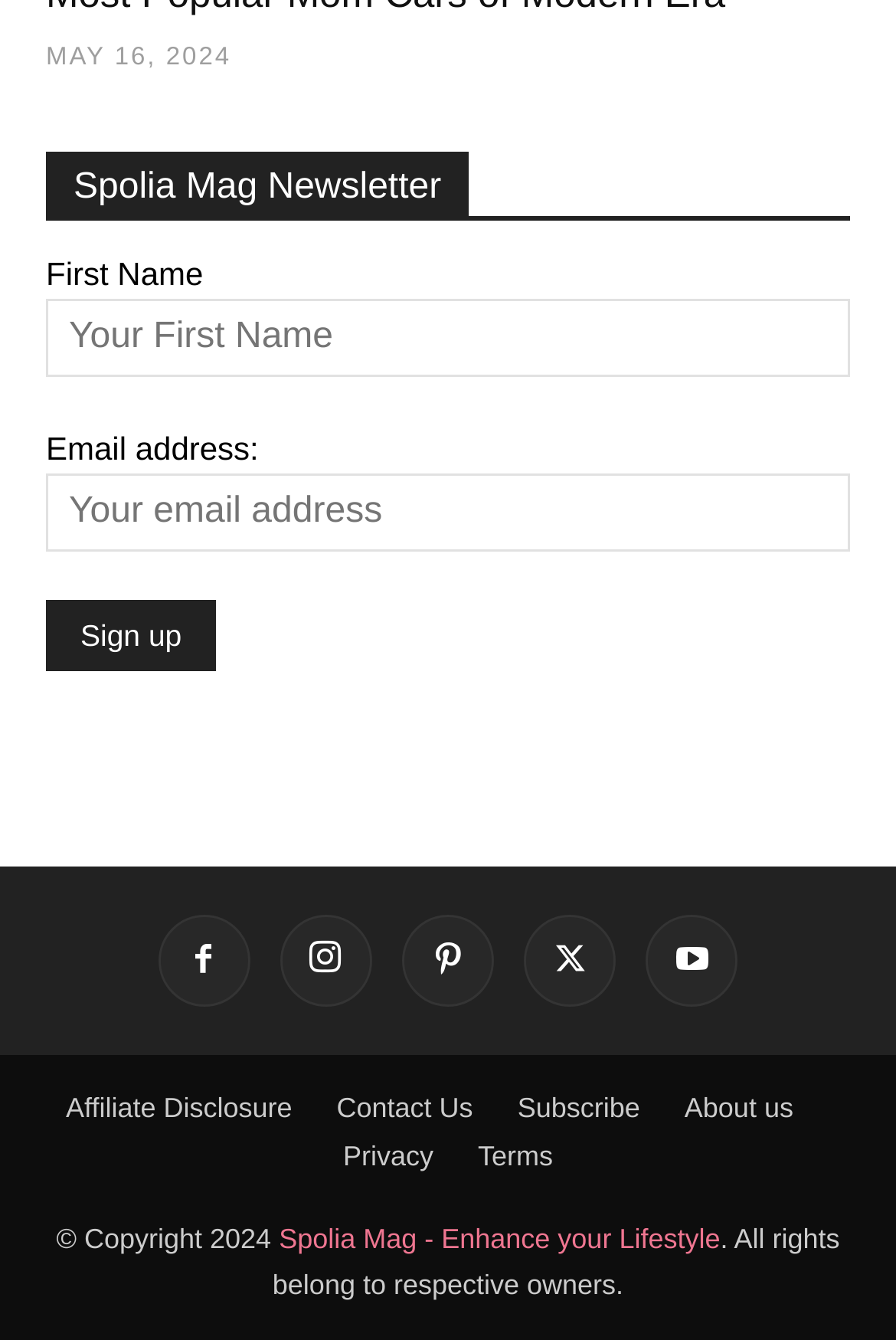Refer to the element description Share on Twitter and identify the corresponding bounding box in the screenshot. Format the coordinates as (top-left x, top-left y, bottom-right x, bottom-right y) with values in the range of 0 to 1.

None